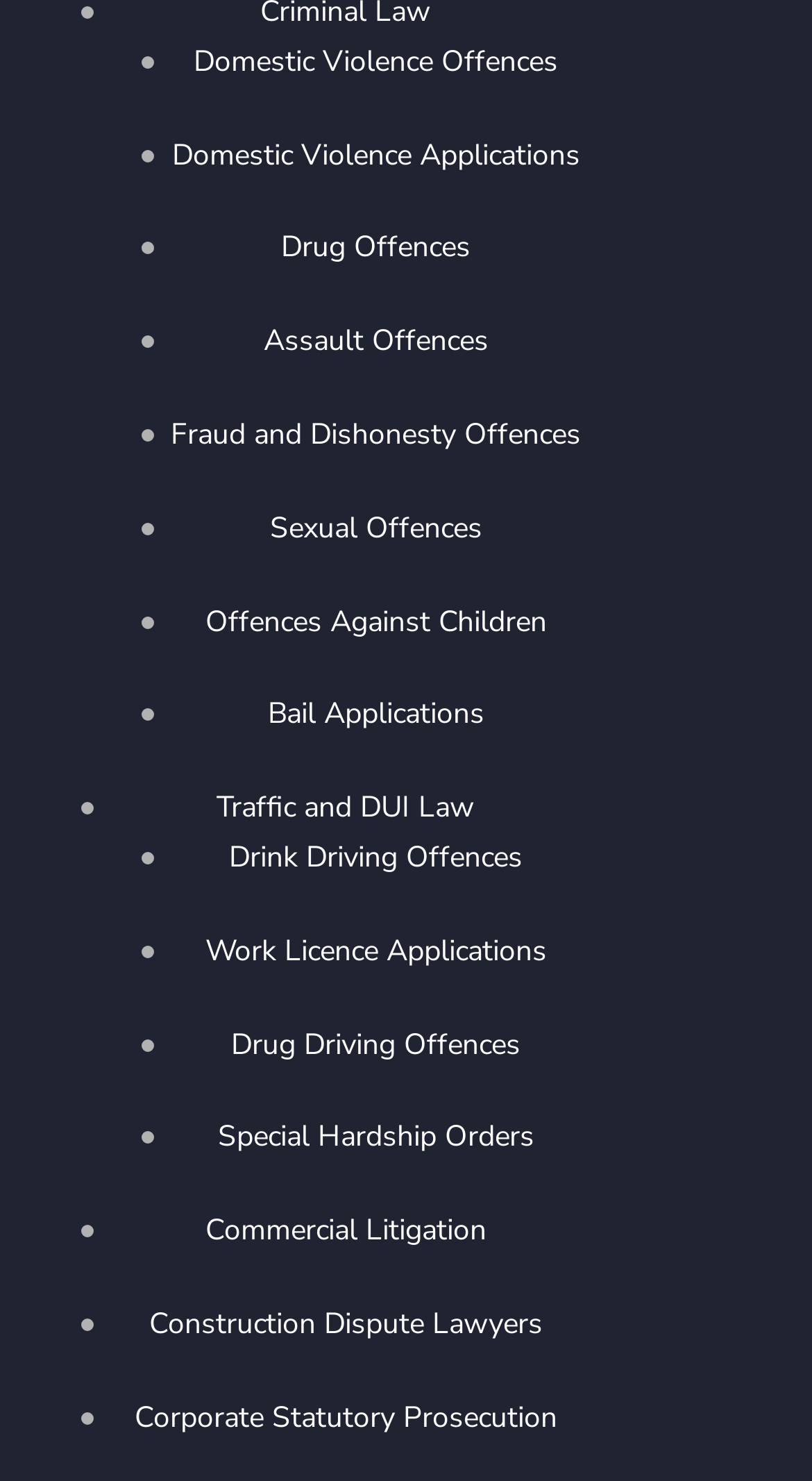Specify the bounding box coordinates of the area that needs to be clicked to achieve the following instruction: "Explore 図書室".

None